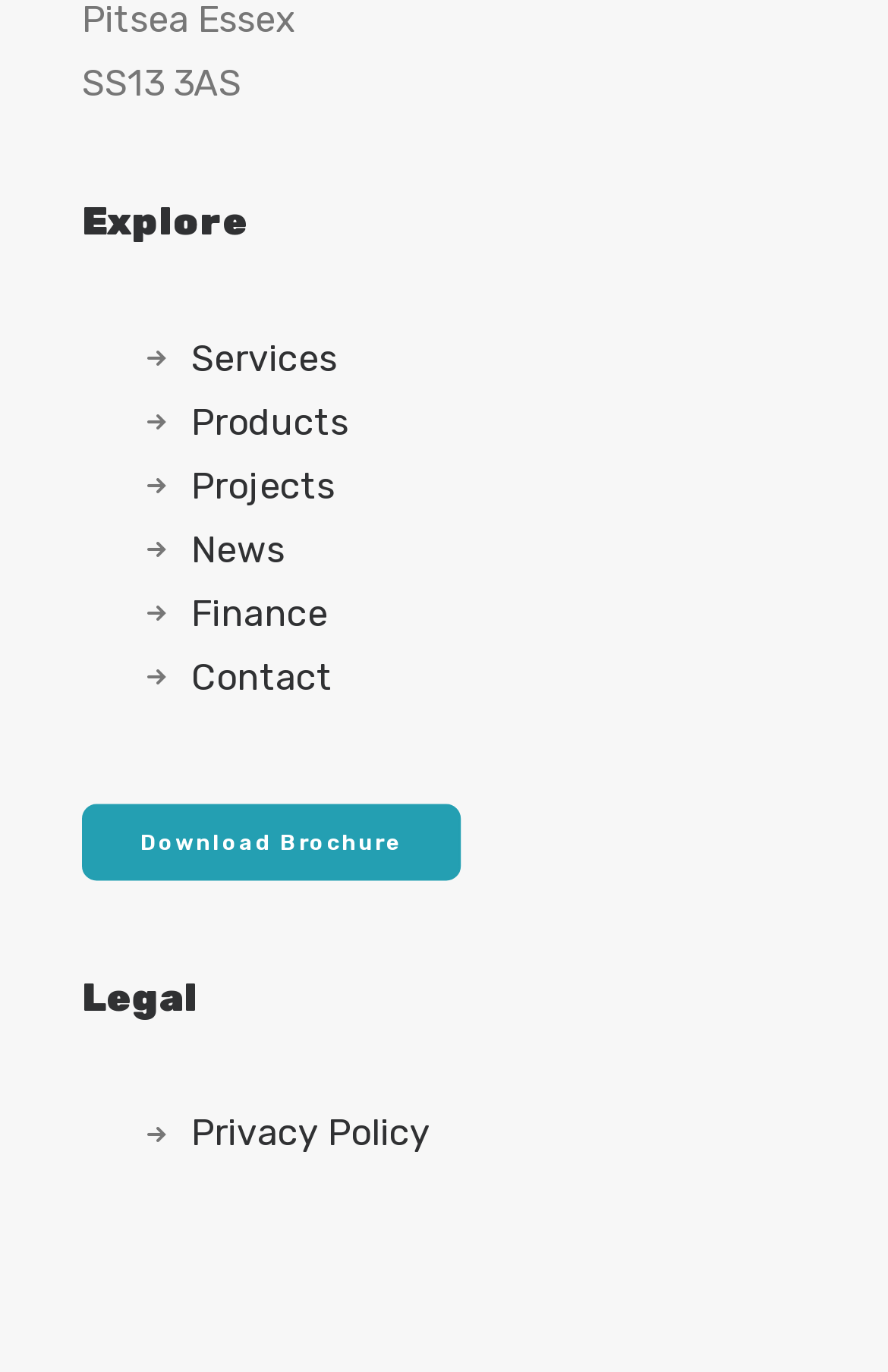Identify the bounding box coordinates for the element you need to click to achieve the following task: "Download the brochure". Provide the bounding box coordinates as four float numbers between 0 and 1, in the form [left, top, right, bottom].

[0.092, 0.586, 0.52, 0.642]